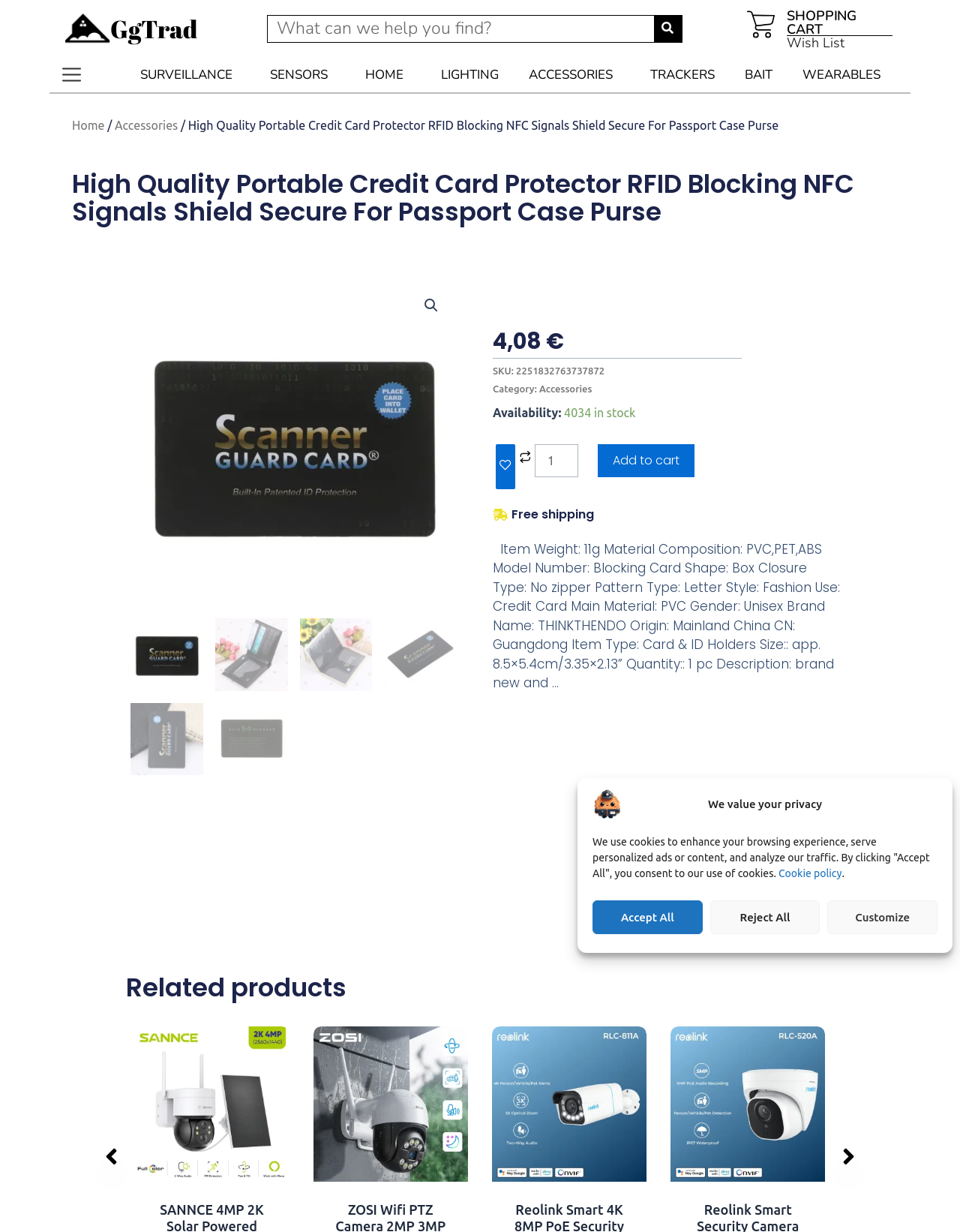Based on the element description parent_node: Previous, identify the bounding box of the UI element in the given webpage screenshot. The coordinates should be in the format (top-left x, top-left y, bottom-right x, bottom-right y) and must be between 0 and 1.

[0.435, 0.237, 0.463, 0.259]